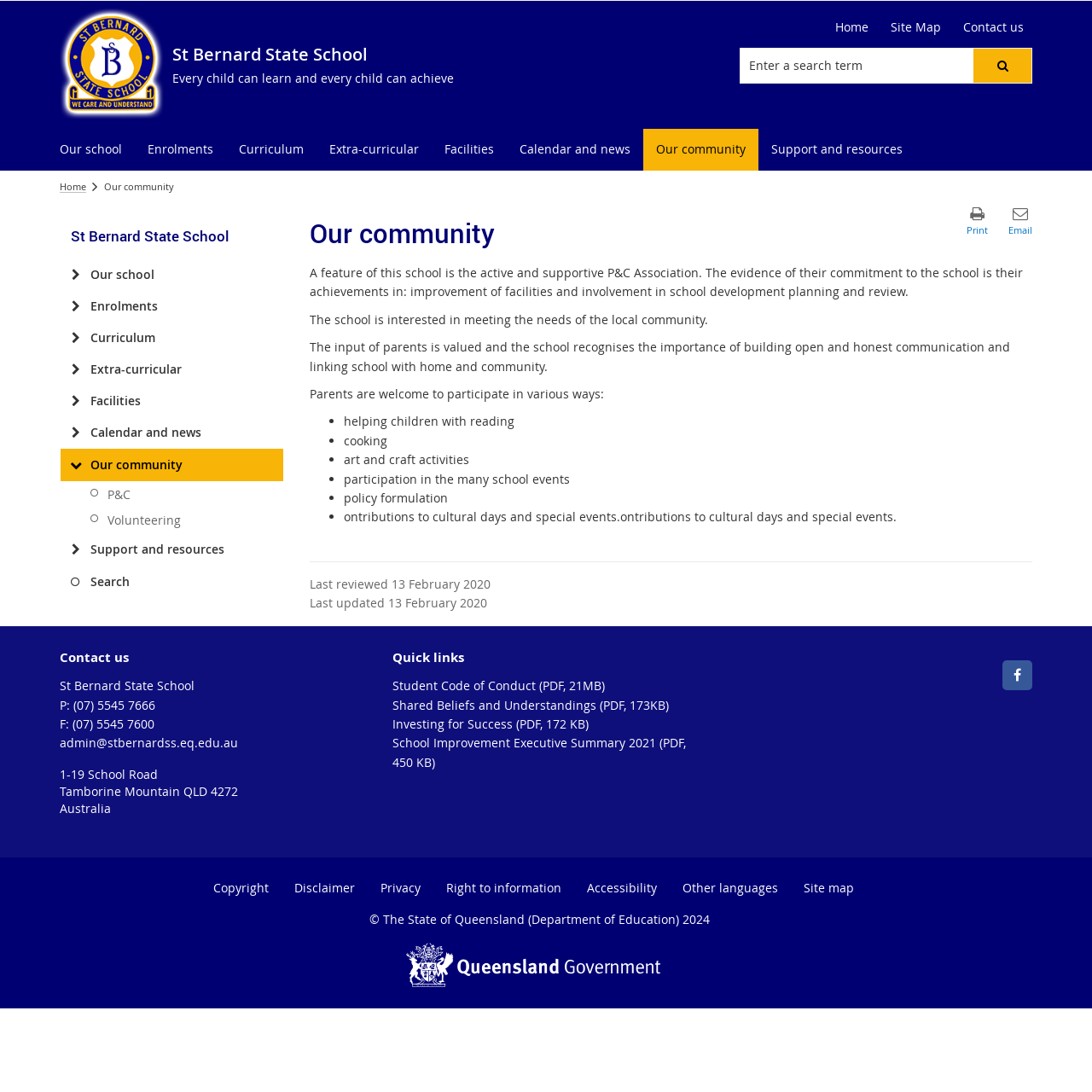Locate the bounding box coordinates of the element that needs to be clicked to carry out the instruction: "Print the page". The coordinates should be given as four float numbers ranging from 0 to 1, i.e., [left, top, right, bottom].

[0.885, 0.185, 0.905, 0.218]